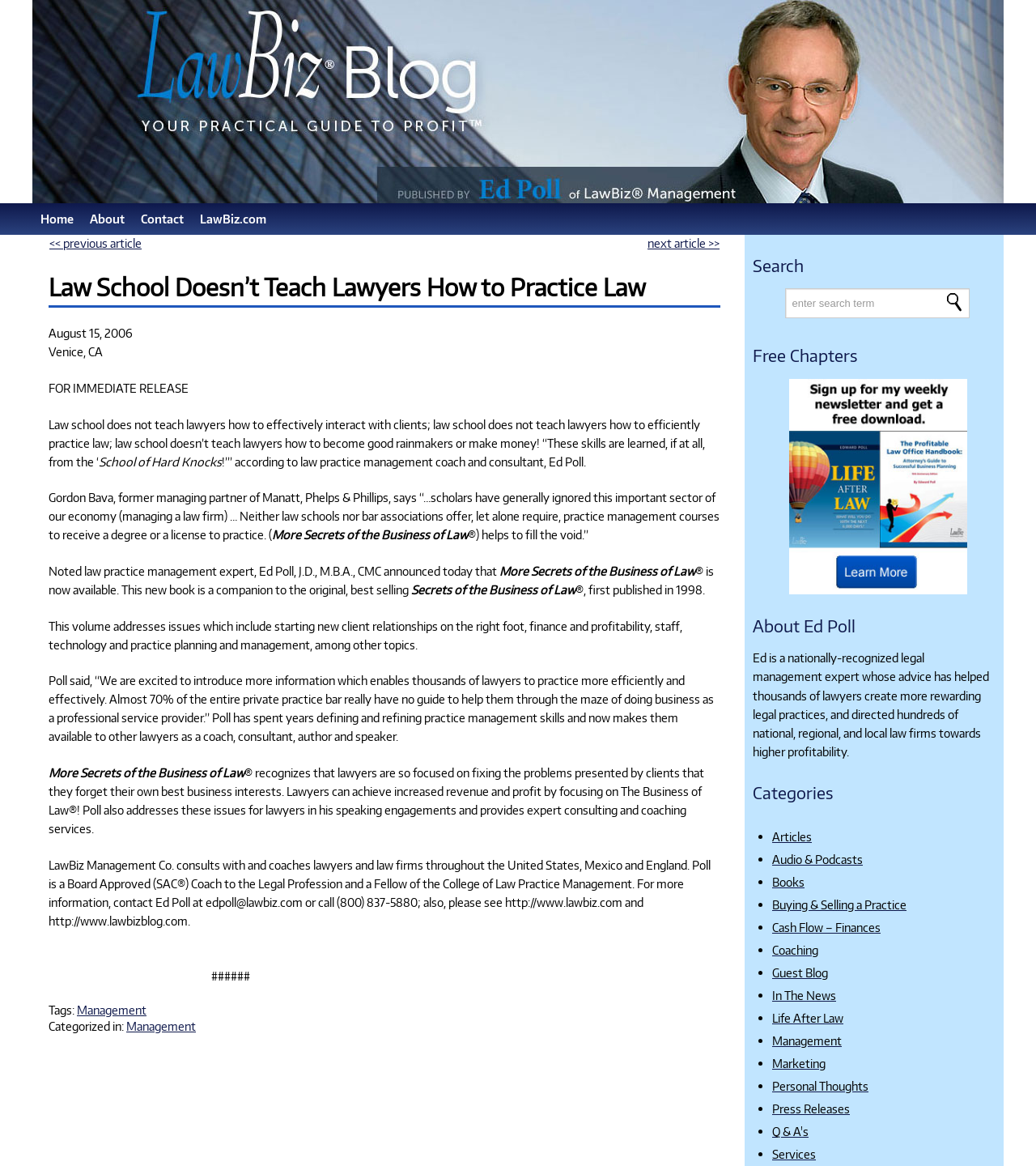Locate the bounding box coordinates of the clickable area needed to fulfill the instruction: "Click on 'February 20, 2012'".

None